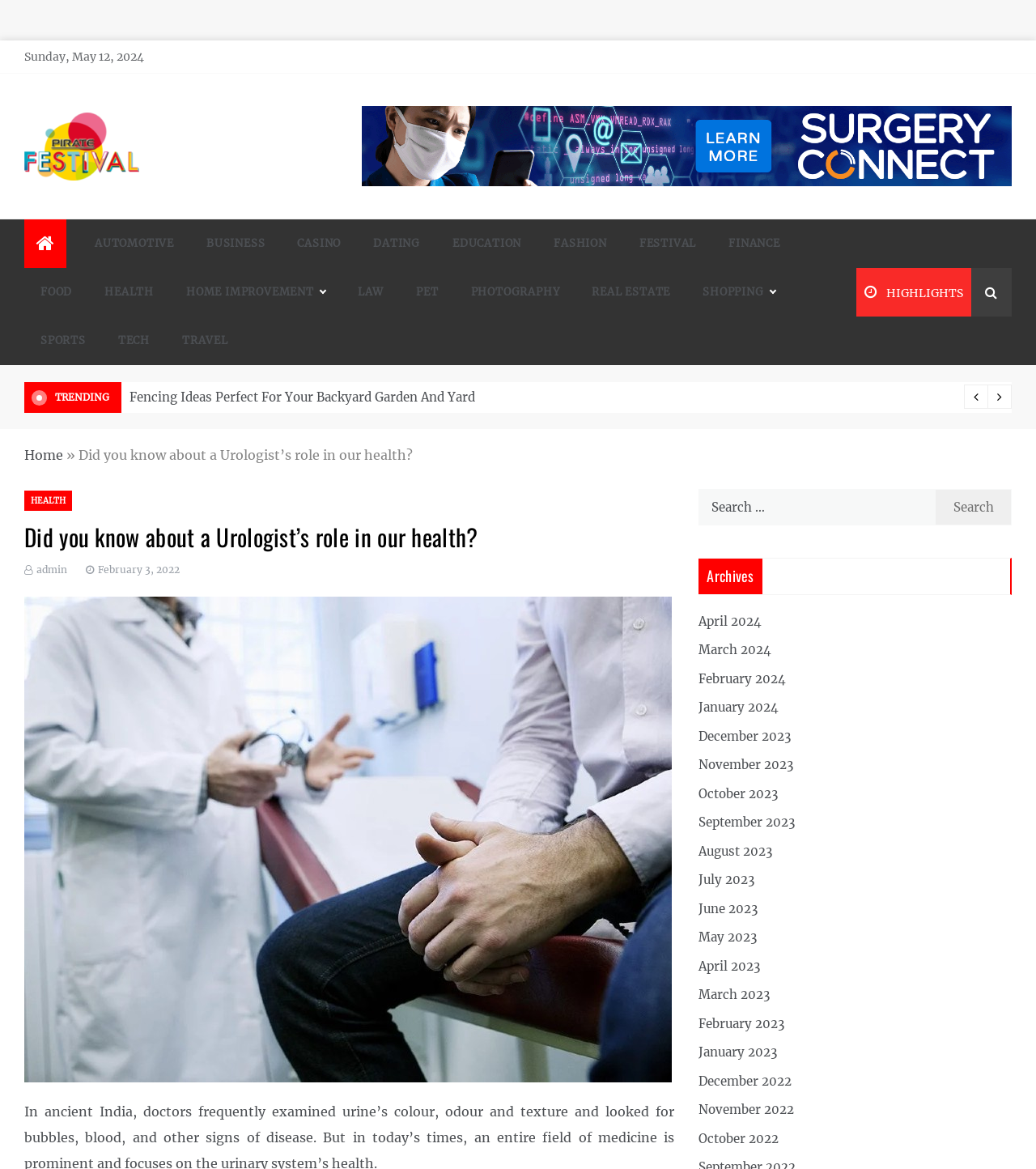Determine the bounding box coordinates of the area to click in order to meet this instruction: "Click on the AUTOMOTIVE link".

[0.076, 0.188, 0.184, 0.229]